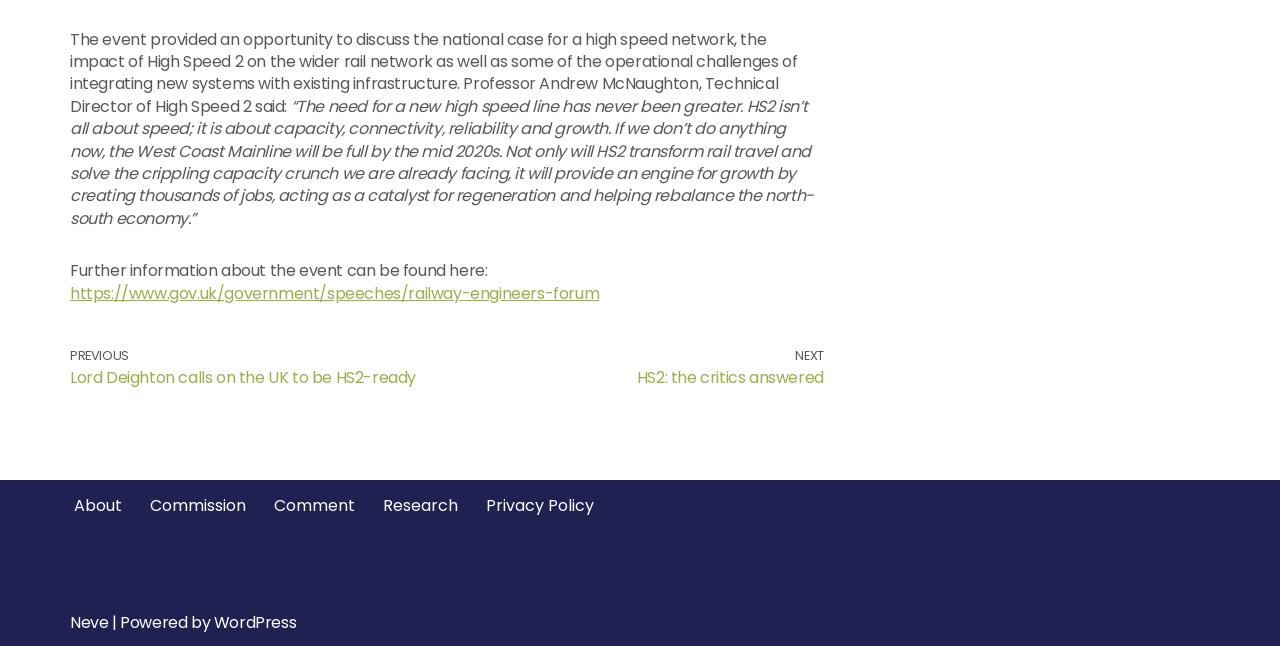Please predict the bounding box coordinates of the element's region where a click is necessary to complete the following instruction: "Read more about the Railway Engineers Forum". The coordinates should be represented by four float numbers between 0 and 1, i.e., [left, top, right, bottom].

[0.055, 0.436, 0.468, 0.471]